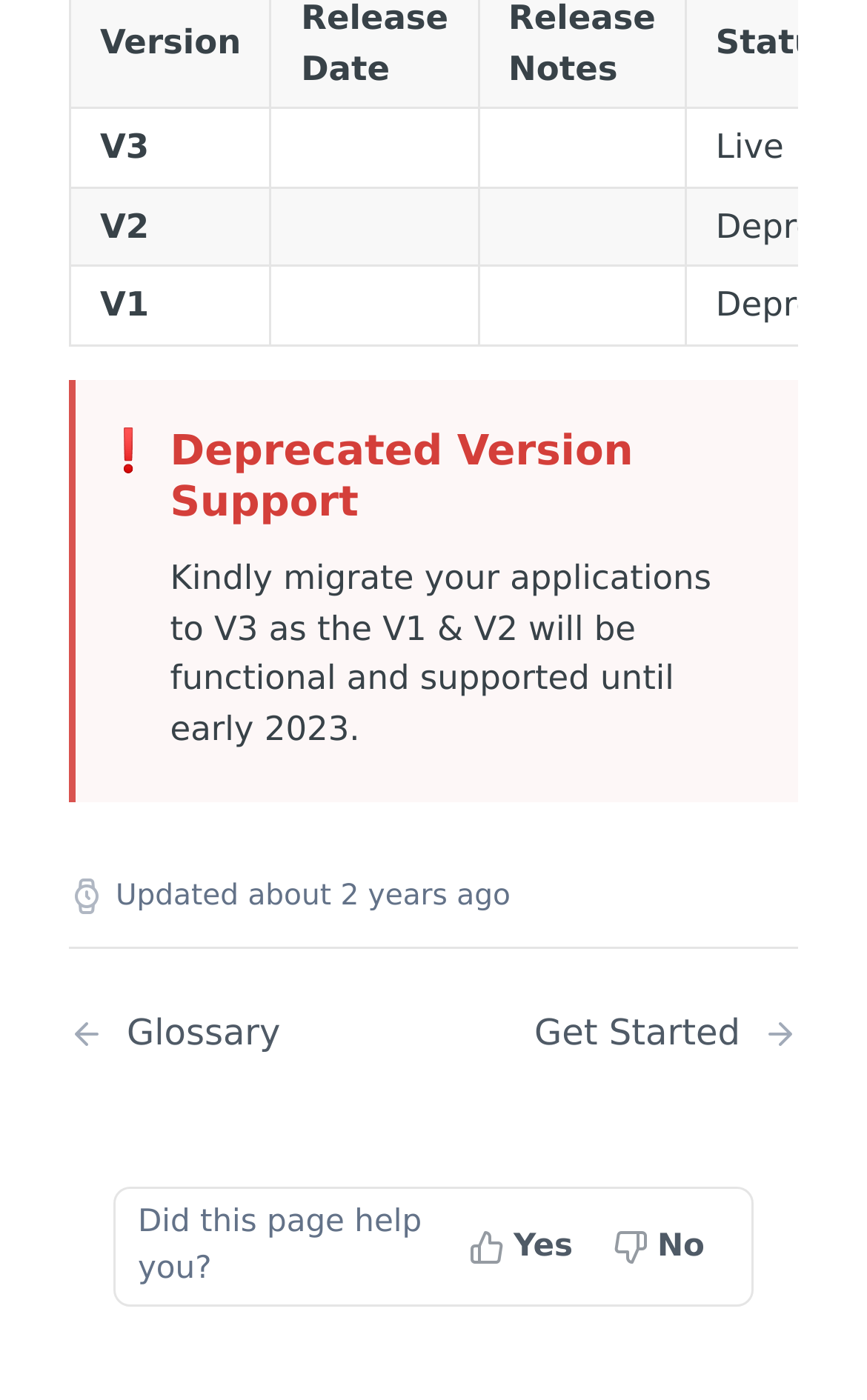Analyze the image and answer the question with as much detail as possible: 
What is the purpose of the 'Get Token' link?

The purpose of the 'Get Token' link is to obtain a token, which is likely required for authentication or authorization purposes. This can be inferred from the context of the link, which is under the 'API' heading and surrounded by other links related to API functionality.